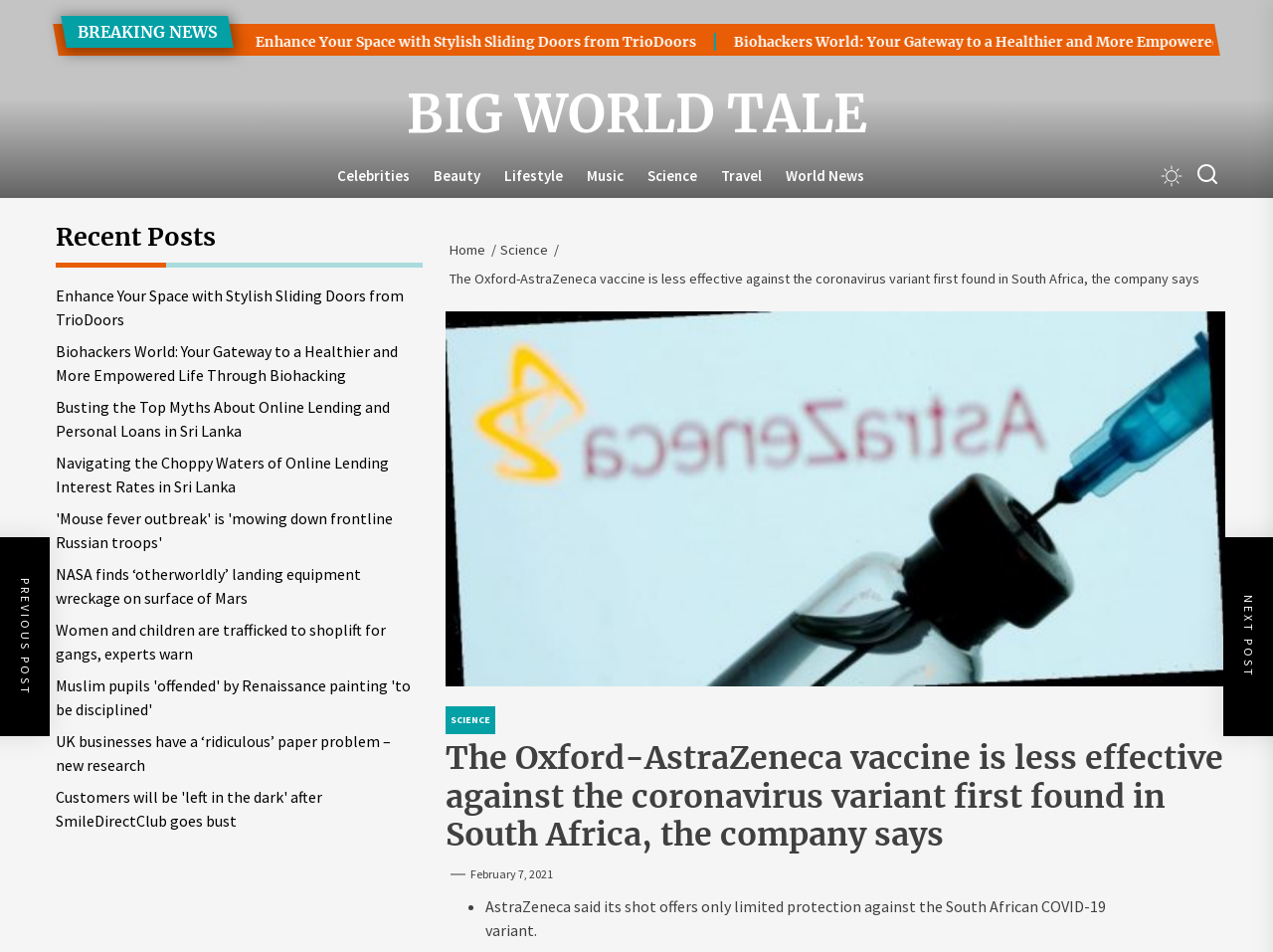Please specify the bounding box coordinates of the element that should be clicked to execute the given instruction: 'Visit the 'Science' section'. Ensure the coordinates are four float numbers between 0 and 1, expressed as [left, top, right, bottom].

[0.499, 0.172, 0.557, 0.197]